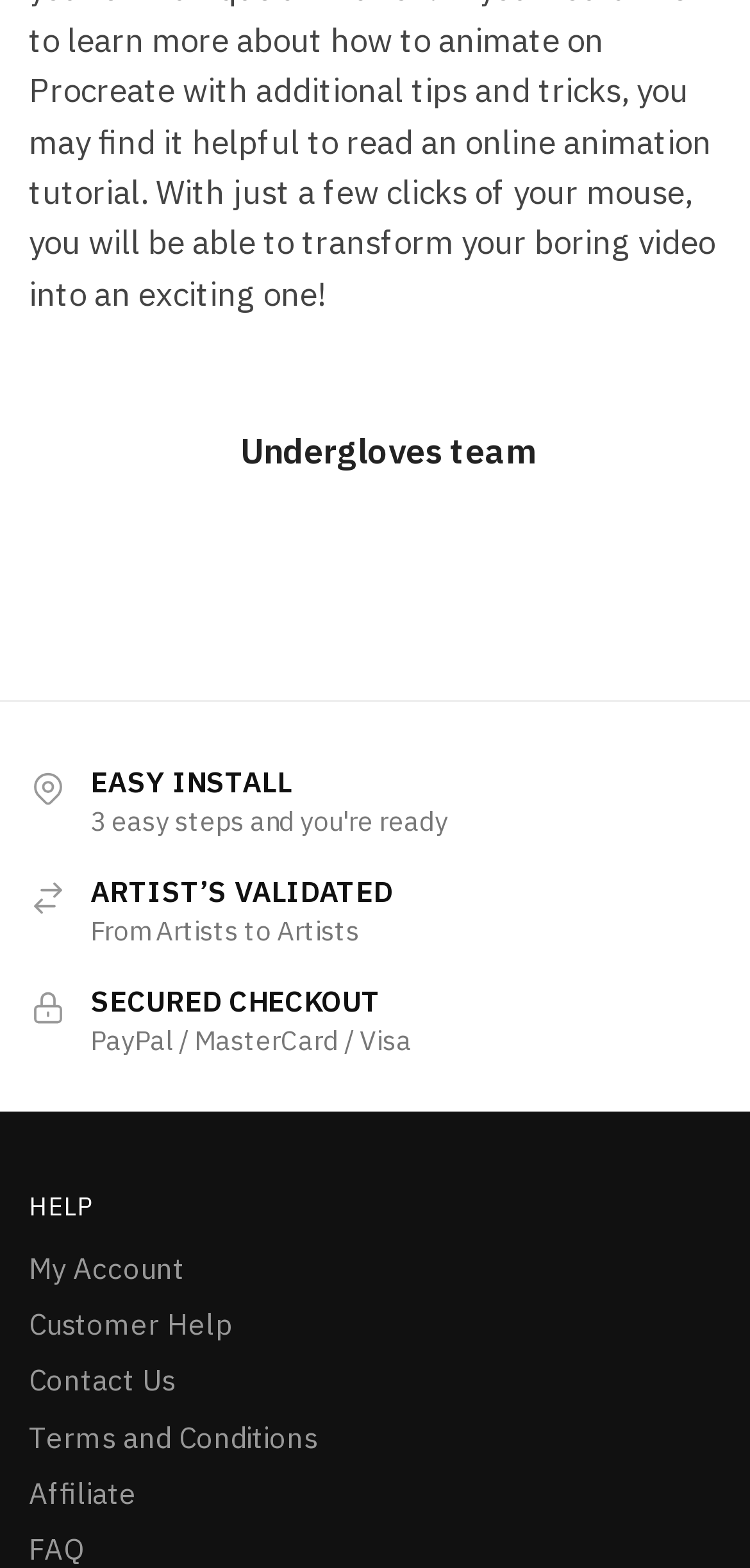Is the 'ARTIST’S VALIDATED' text to the right of the image above it? From the image, respond with a single word or brief phrase.

No